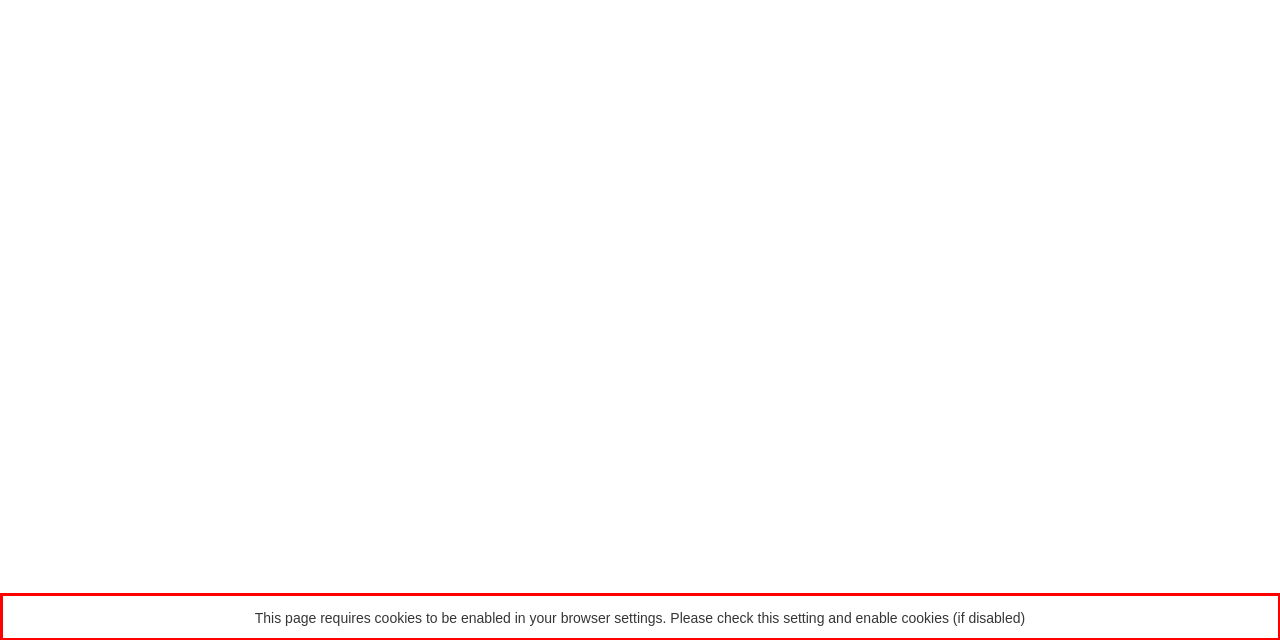Examine the webpage screenshot and use OCR to recognize and output the text within the red bounding box.

This page requires cookies to be enabled in your browser settings. Please check this setting and enable cookies (if disabled)